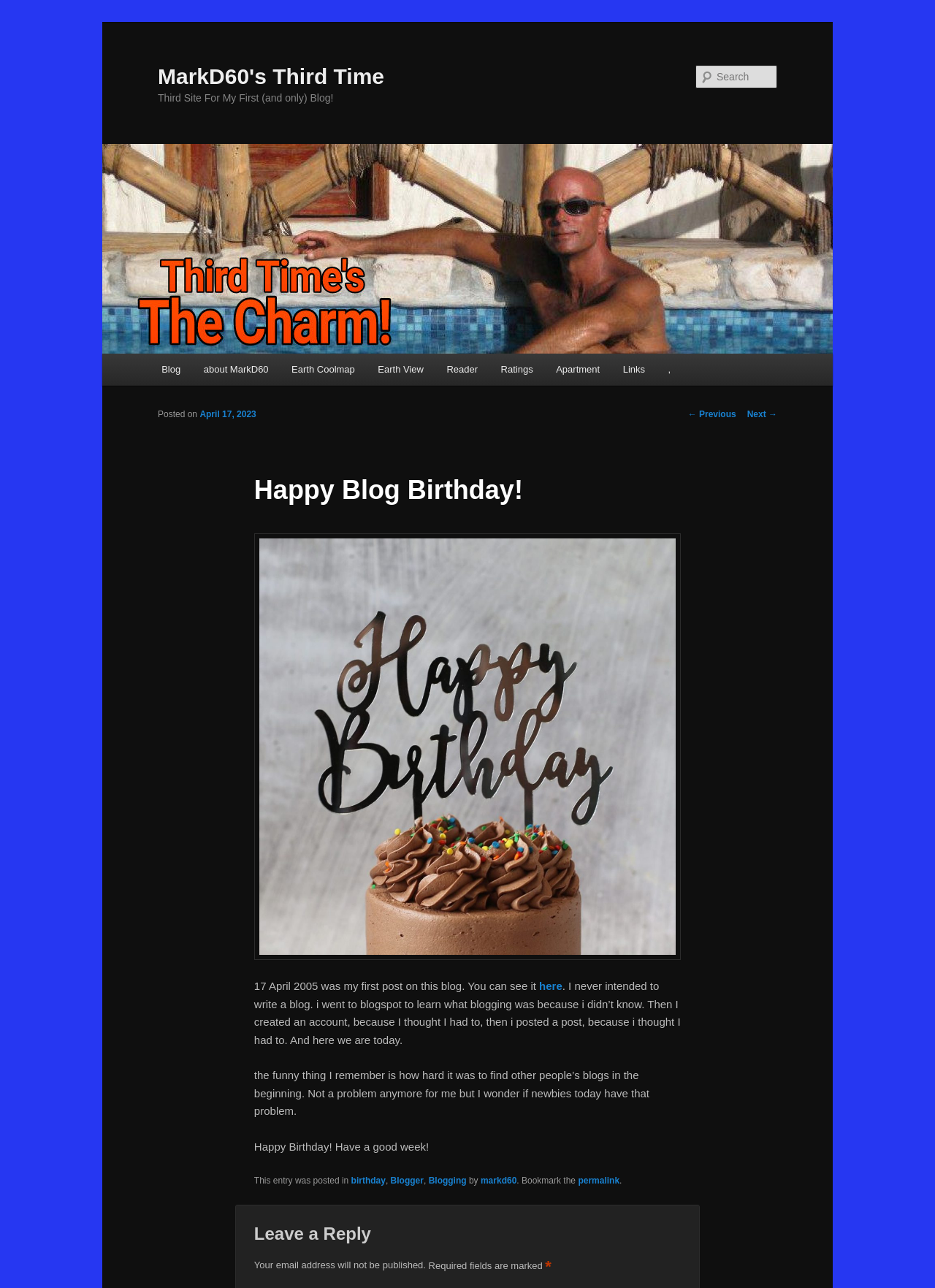Calculate the bounding box coordinates of the UI element given the description: "← Previous".

[0.736, 0.318, 0.787, 0.326]